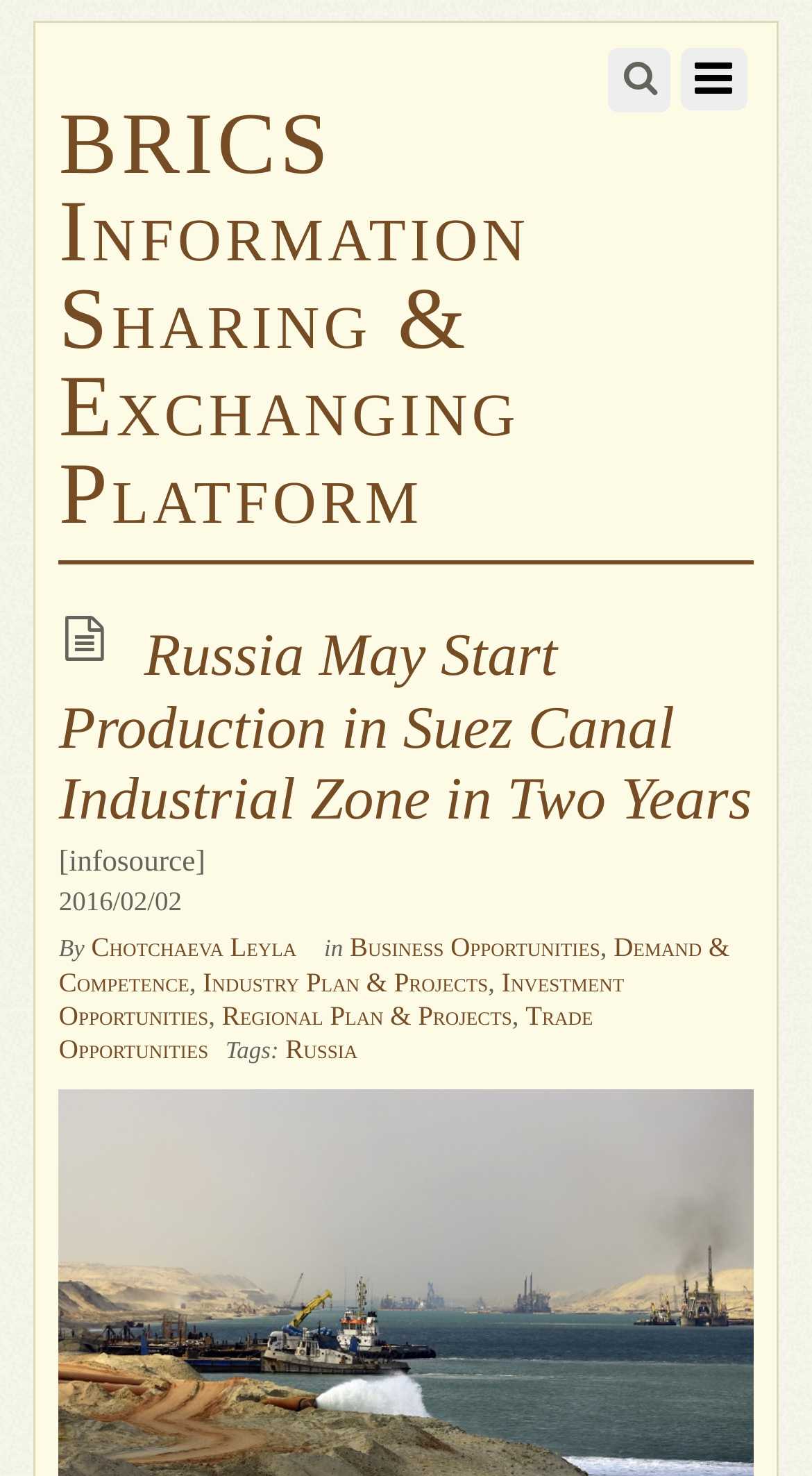Using the description: "Russia", identify the bounding box of the corresponding UI element in the screenshot.

[0.352, 0.7, 0.44, 0.721]